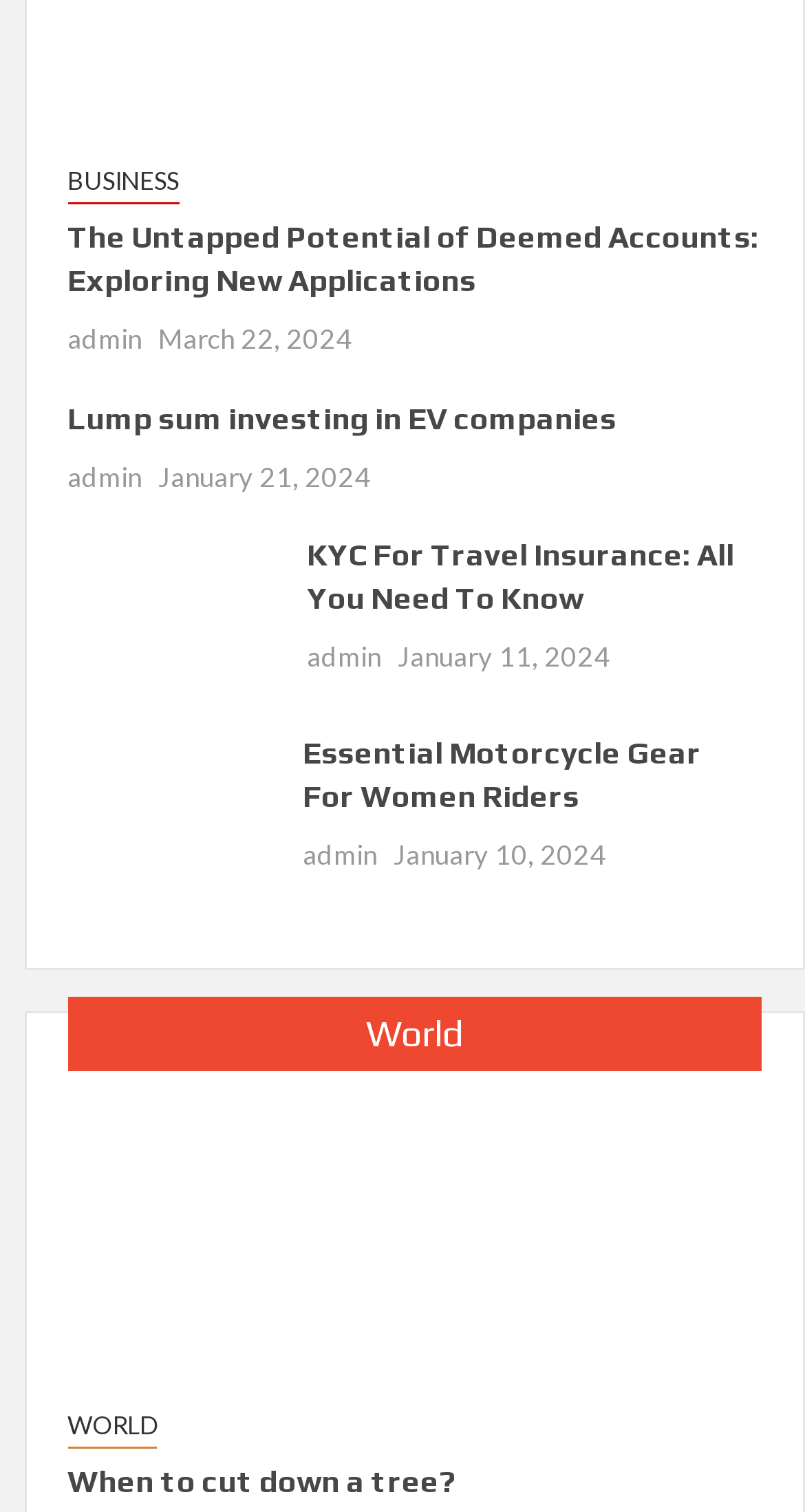What is the category of the first article?
Please provide a comprehensive answer to the question based on the webpage screenshot.

The first article is categorized under 'BUSINESS' as indicated by the link 'BUSINESS' at the top of the webpage.